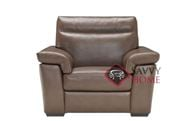Break down the image and provide a full description, noting any significant aspects.

The image features the Cervo Leather Arm Chair by Natuzzi Editions, showcasing a contemporary design that combines comfort and style. The chair is upholstered in rich brown leather, providing an inviting appearance that fits seamlessly into various interior decor styles. Soft, padded arms and a high back contribute to its overall comfort, making it an ideal choice for relaxation. This chair is priced at $1,969, with a potential sale price of $1,499, highlighting its value. The product is part of Natuzzi's renowned collection, emphasizing sophistication and craftsmanship in furniture design.